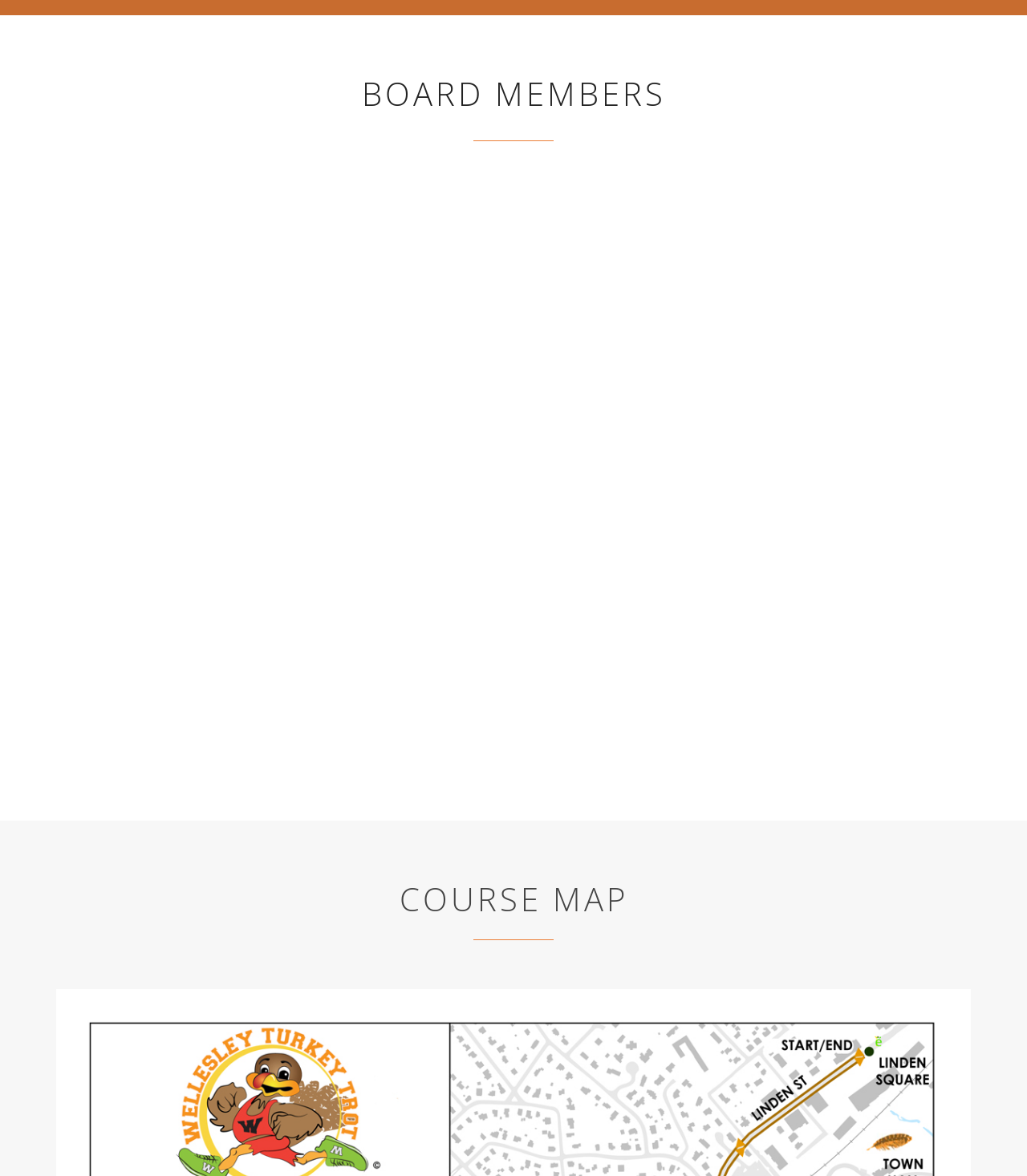How old was Carol Chaoui when she passed away?
Give a detailed and exhaustive answer to the question.

The answer can be found in the StaticText element 'Carol passed away on Aug. 3, 2020 at the age of 56 from metastatic breast cancer.' which provides information about Carol Chaoui's passing.